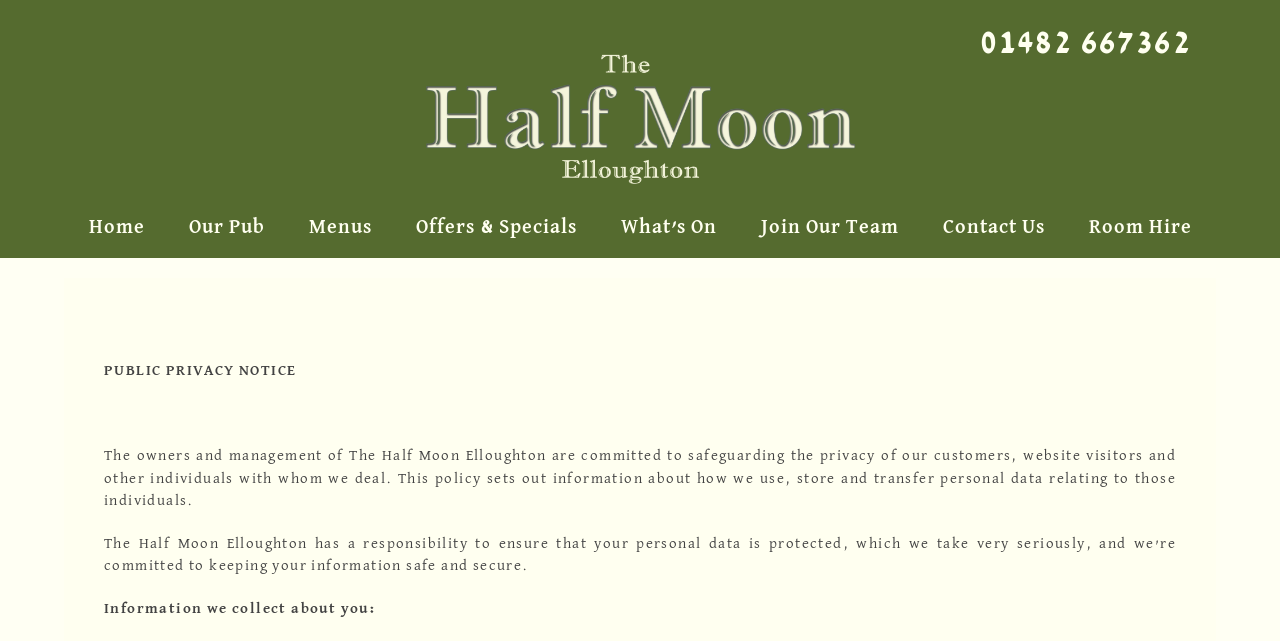What is the phone number of The Half Moon Elloughton?
Offer a detailed and exhaustive answer to the question.

I found the phone number by looking at the static text element with the content '01482 667362' located at the top of the webpage.